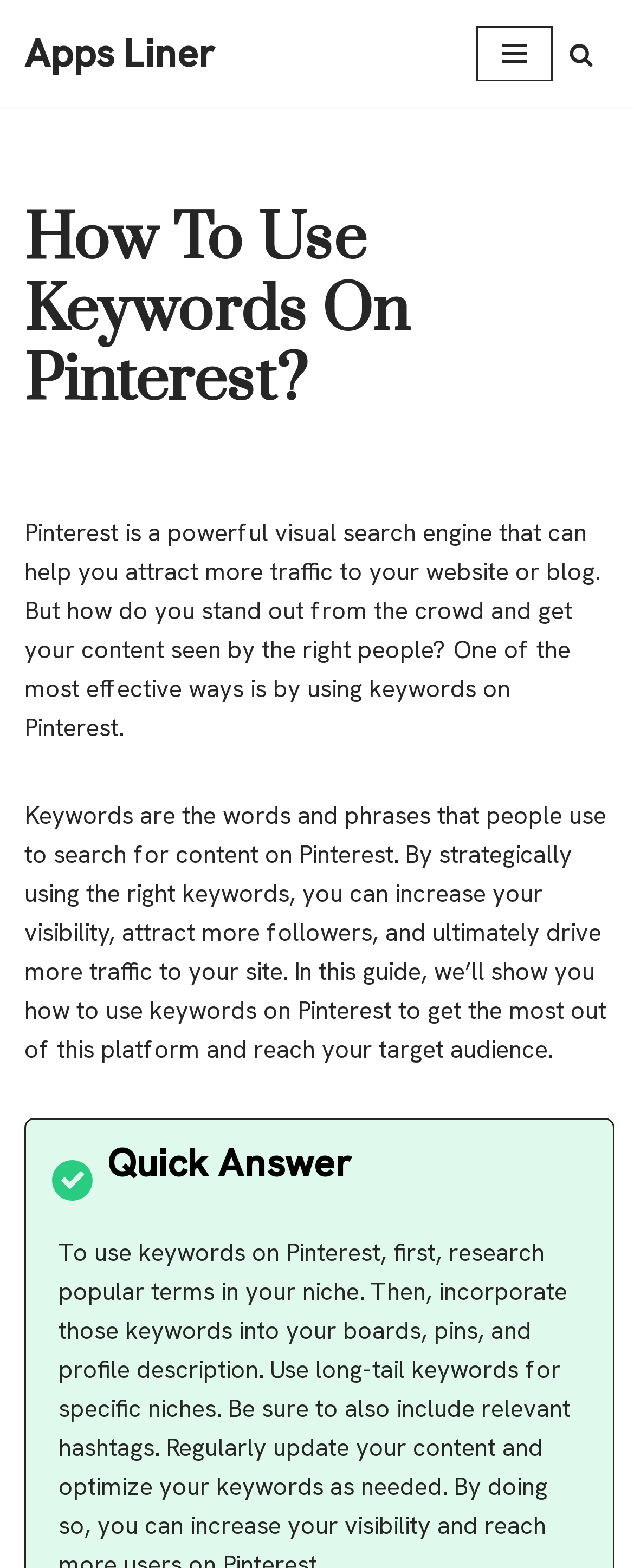What type of search engine is Pinterest?
Provide a short answer using one word or a brief phrase based on the image.

Visual